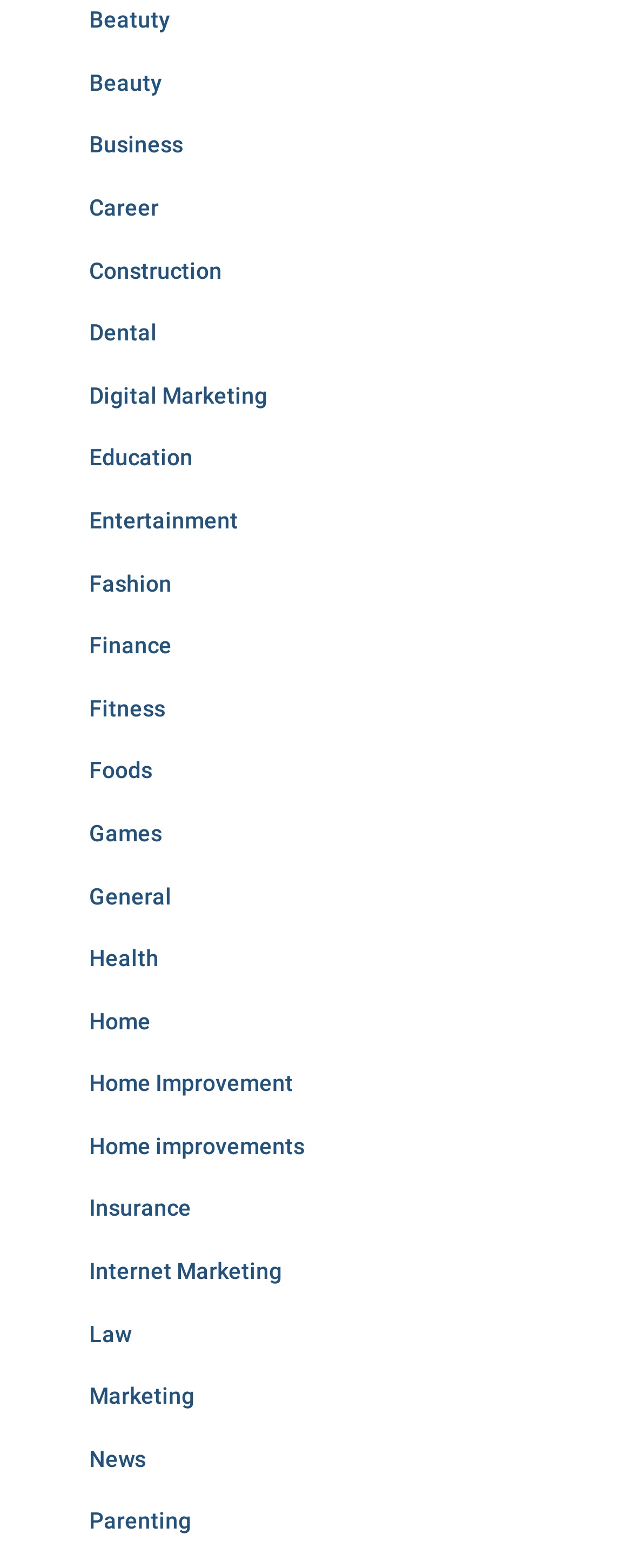Please identify the bounding box coordinates of the clickable area that will fulfill the following instruction: "go to Career". The coordinates should be in the format of four float numbers between 0 and 1, i.e., [left, top, right, bottom].

[0.141, 0.124, 0.251, 0.141]